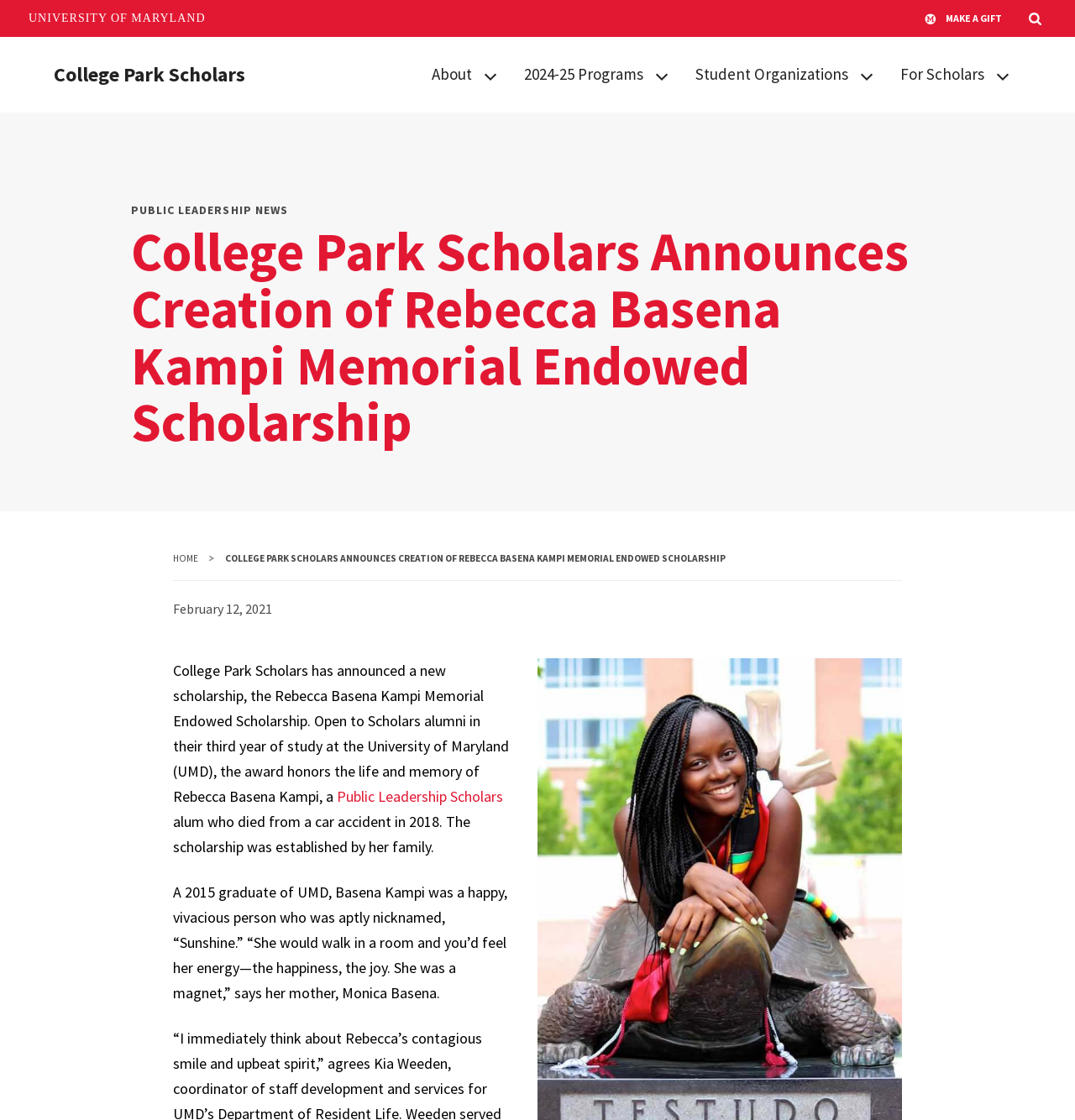Determine the bounding box coordinates of the clickable element to complete this instruction: "Search for something". Provide the coordinates in the format of four float numbers between 0 and 1, [left, top, right, bottom].

[0.945, 0.0, 0.981, 0.033]